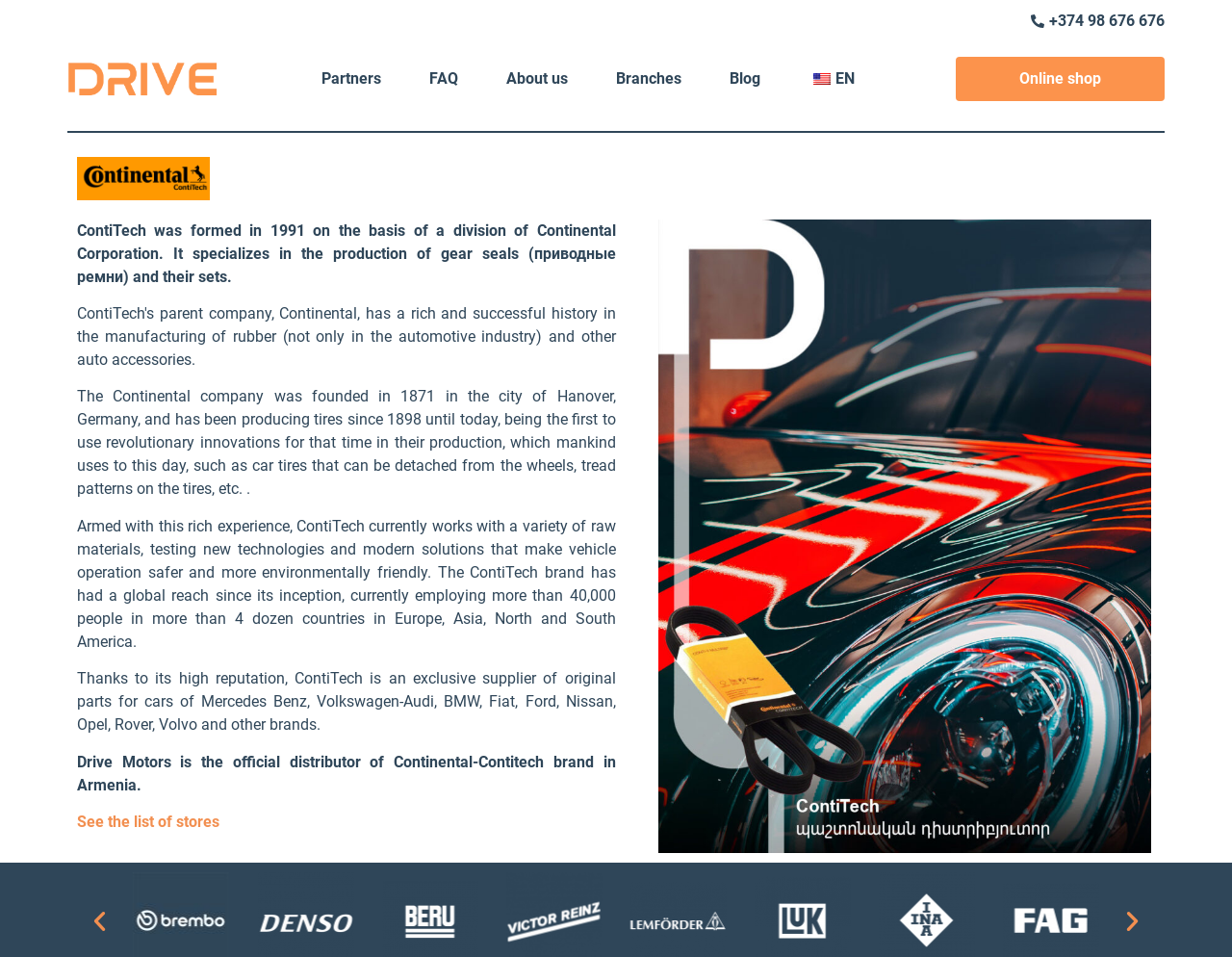Determine the bounding box of the UI element mentioned here: "+374 98 676 676". The coordinates must be in the format [left, top, right, bottom] with values ranging from 0 to 1.

[0.055, 0.01, 0.945, 0.034]